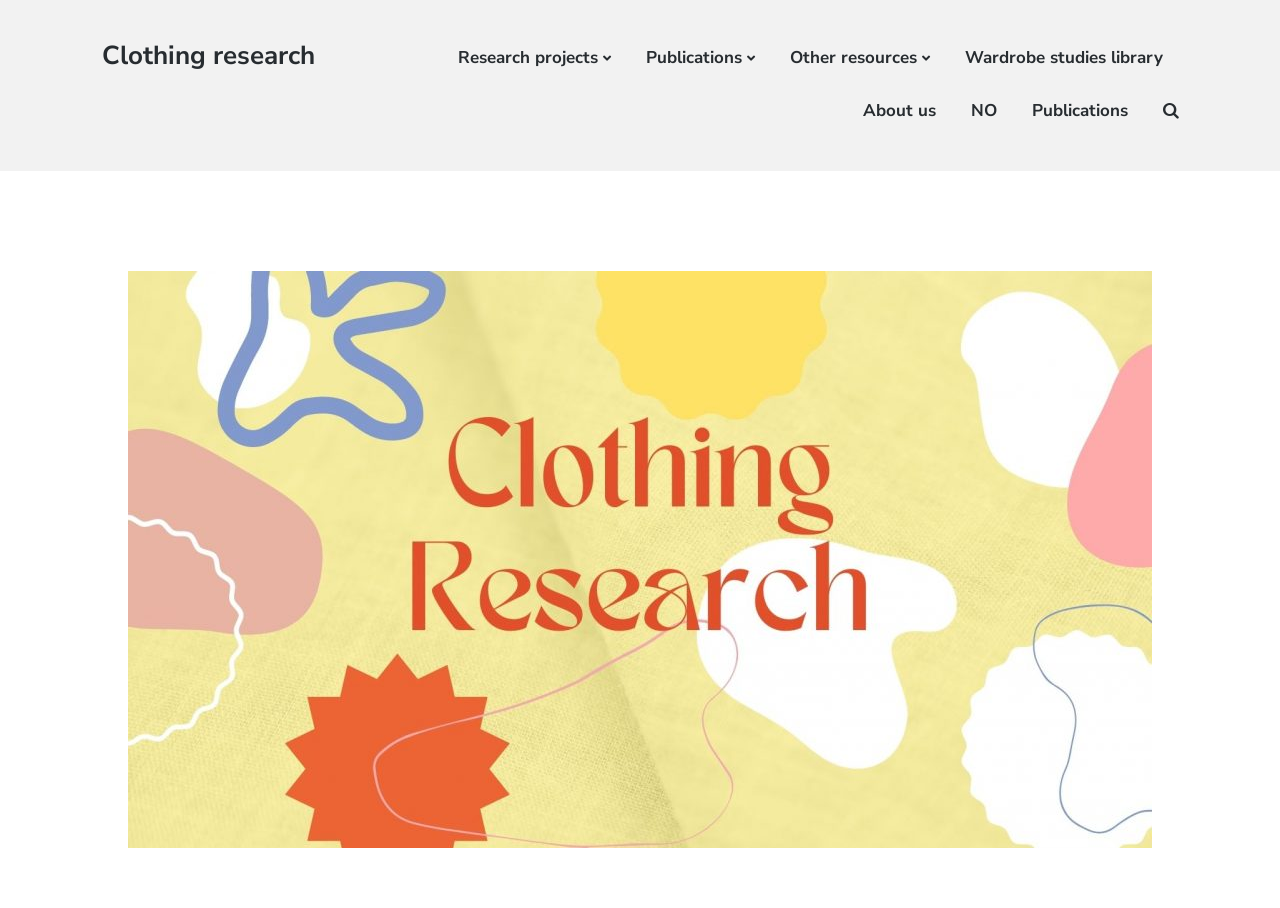Answer the following inquiry with a single word or phrase:
How many links are there in the top section?

5